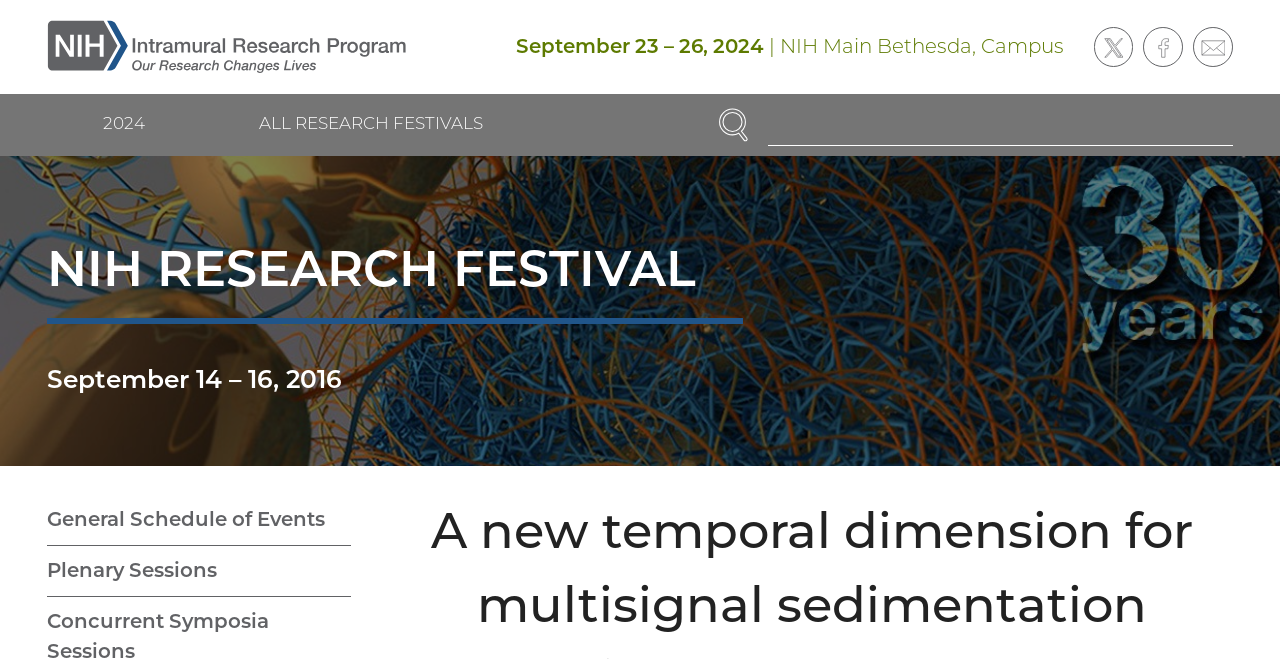Give an extensive and precise description of the webpage.

The webpage appears to be a research festival webpage from the National Institutes of Health (NIH). At the top left, there is a link to "Skip to main content" and a link to "Home" with an accompanying image. To the right of these links, there is a date range displayed, "September 23 - 26, 2024", along with the location "NIH Main Bethesda, Campus".

Below this top section, there are three navigation menus: "Social", "Current Research Festival", and "Main navigation". The "Social" menu contains links to Twitter, Facebook, and Email. The "Current Research Festival" menu has a link to "2024", and the "Main navigation" menu has a link to "ALL RESEARCH FESTIVALS".

To the right of these navigation menus, there is a search bar with a label "Enter Search Term(s):" and a "SEARCH" button.

The main content of the webpage is an article about the NIH Research Festival. It has a heading "NIH RESEARCH FESTIVAL" and displays a date range "September 14 - 16, 2016". Below this, there are two links: "General Schedule of Events" and "Plenary Sessions".